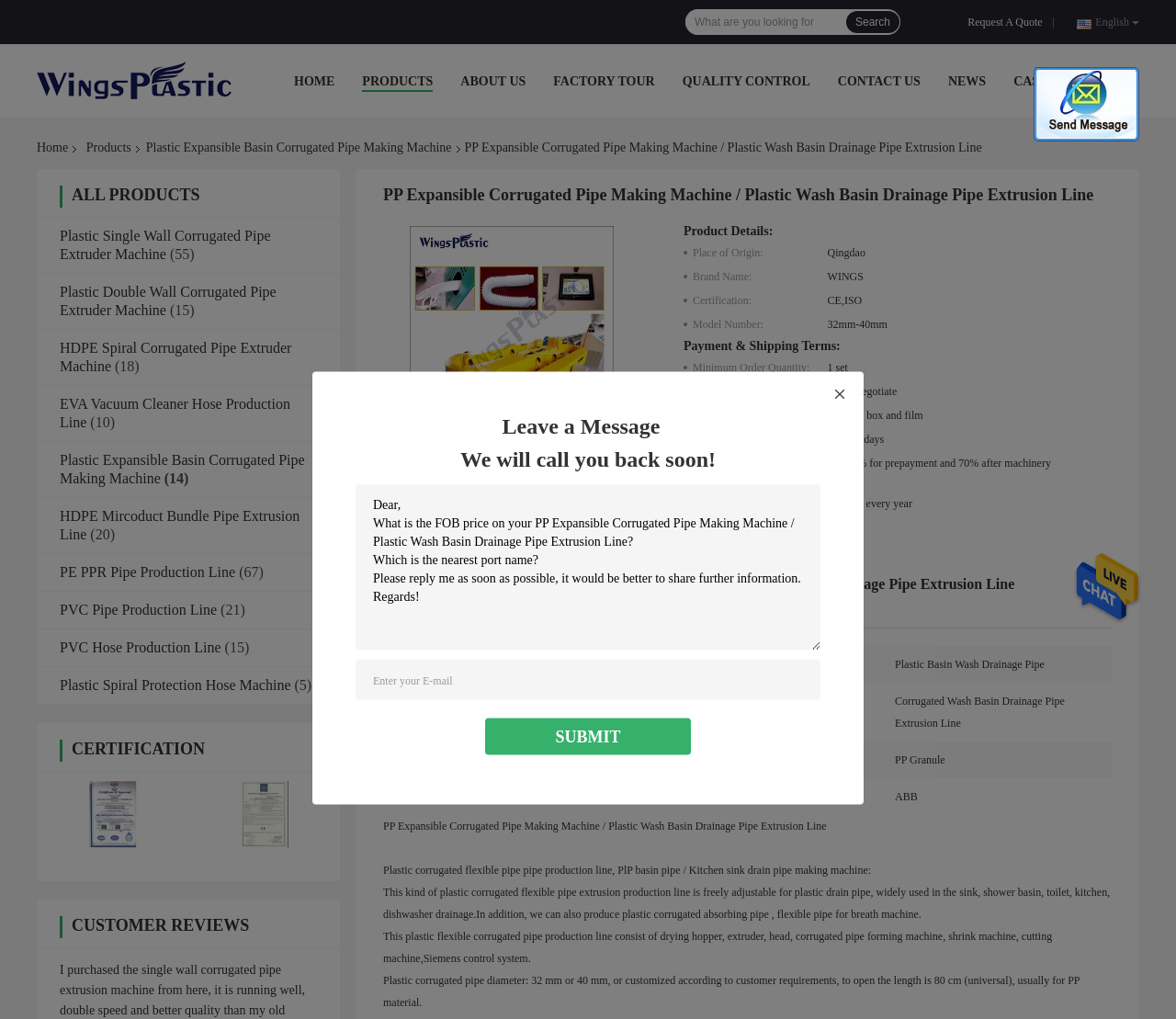Refer to the image and offer a detailed explanation in response to the question: What is the purpose of the 'Leave a Message' section?

I analyzed the 'Leave a Message' section, which includes a text box and a 'Send Message' button, and concluded that its purpose is to allow users to contact the company, likely to inquire about their products or services.